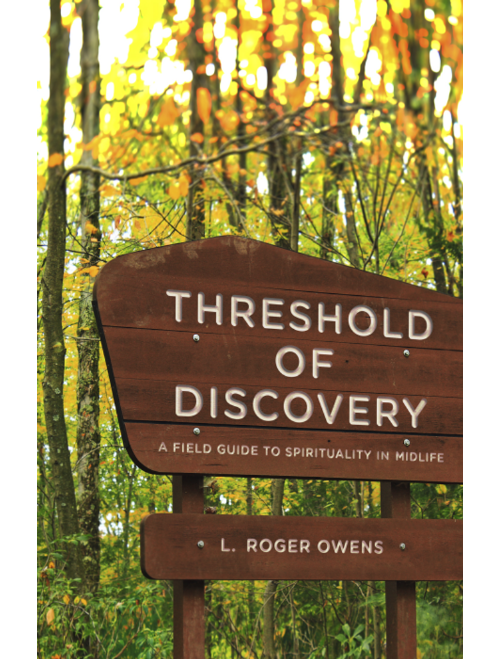Explain in detail what you see in the image.

The image features a wooden sign prominently displaying the title "THRESHOLD OF DISCOVERY," which invites exploration and introspection. Below the title, the subtitle reads "A Field Guide to Spirituality in Midlife," suggesting that the content is focused on encouraging spiritual growth and reflection during the midlife stage. The author’s name, "L. Roger Owens," is also featured, indicating authorship and providing a personal connection to the work. The vibrant backdrop of autumn foliage adds a natural beauty to the setting, symbolizing change and the journey of self-discovery inherent in midlife spirituality. This visual representation perfectly captures the essence of contemplating life's transitions in a serene, nature-inspired environment.